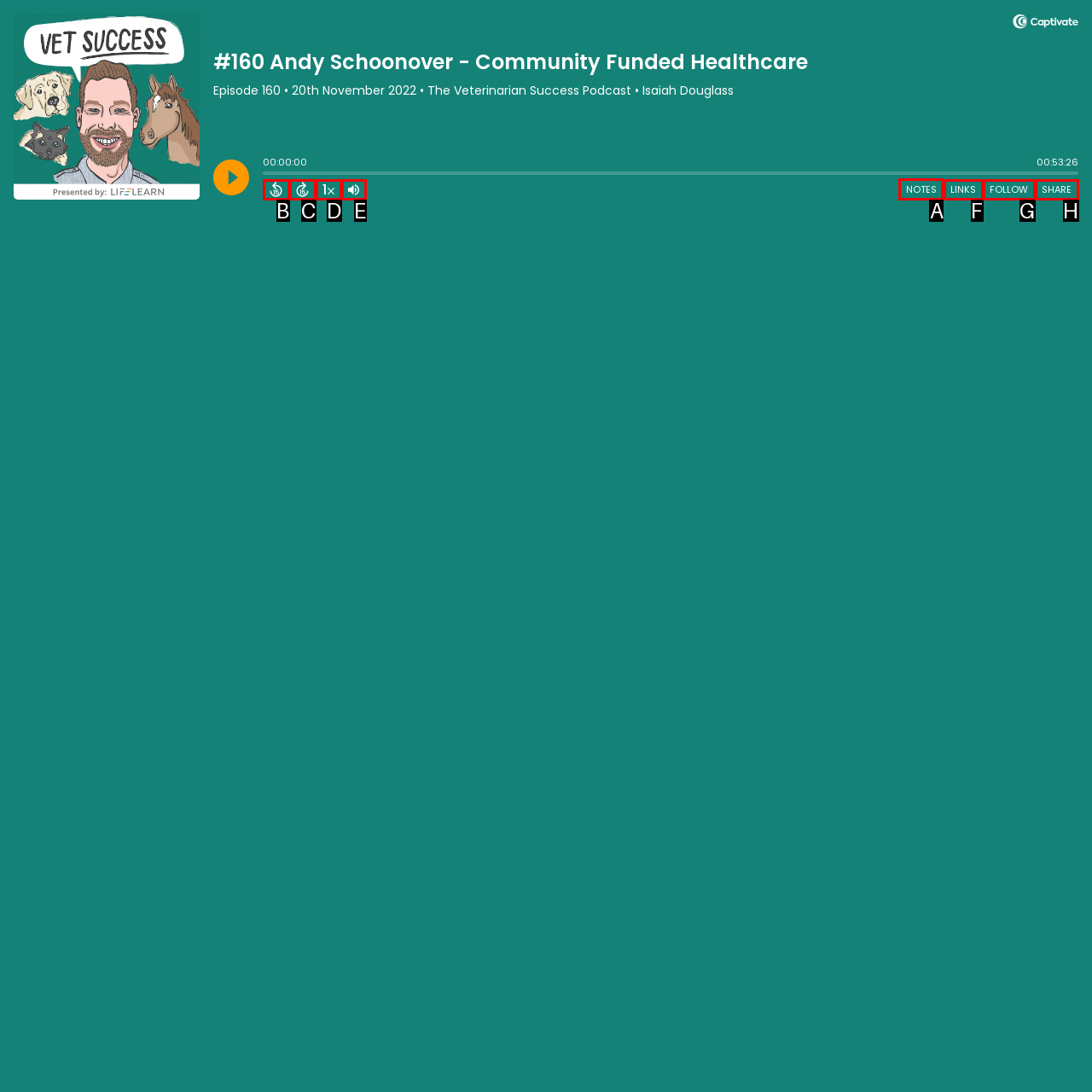Select the UI element that should be clicked to execute the following task: Open Shownotes
Provide the letter of the correct choice from the given options.

A